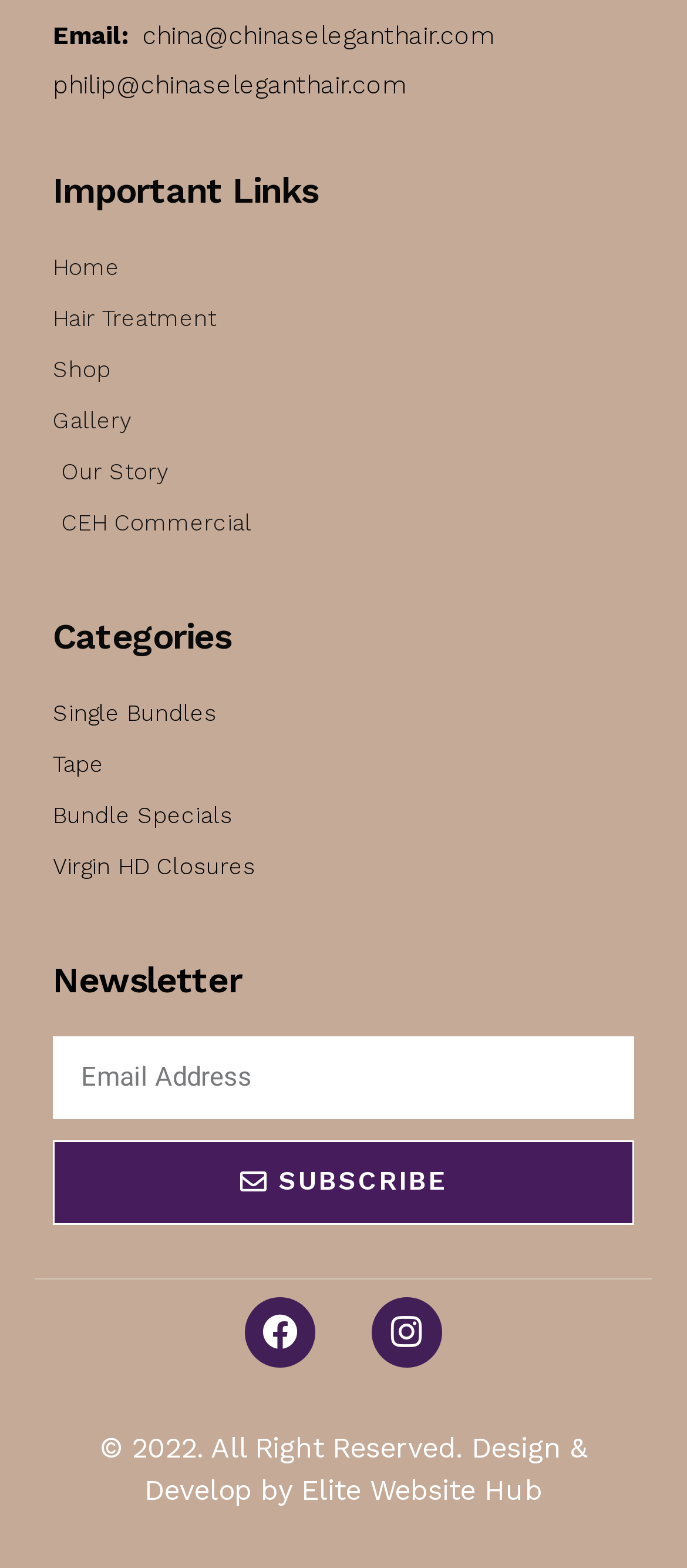How to subscribe to the newsletter?
Can you provide a detailed and comprehensive answer to the question?

To subscribe to the newsletter, you need to enter your email address in the textbox labeled 'Email' and then click the 'SUBSCRIBE' button.